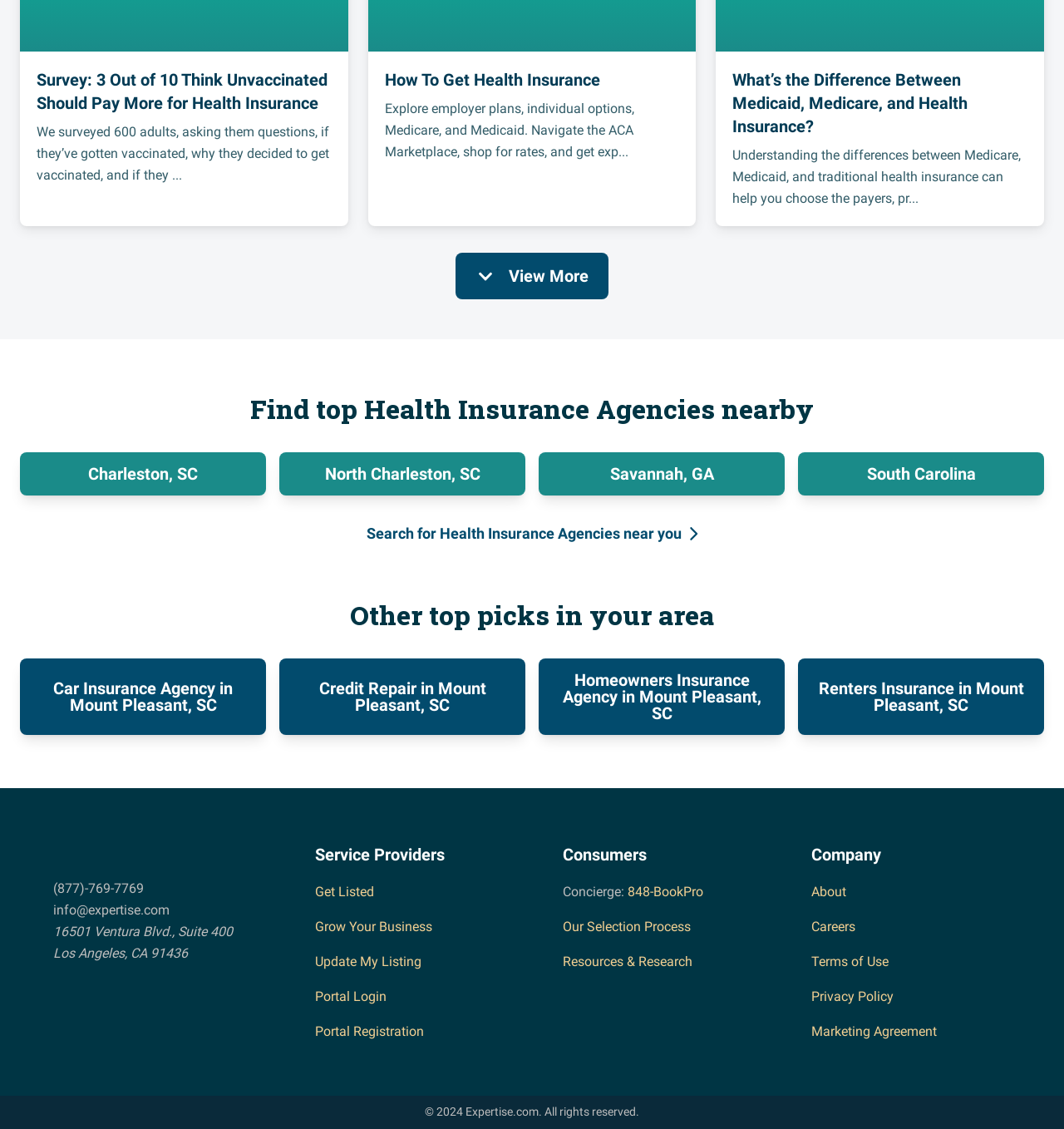Find the bounding box coordinates of the clickable area that will achieve the following instruction: "Search for health insurance agencies near you".

[0.344, 0.462, 0.656, 0.483]